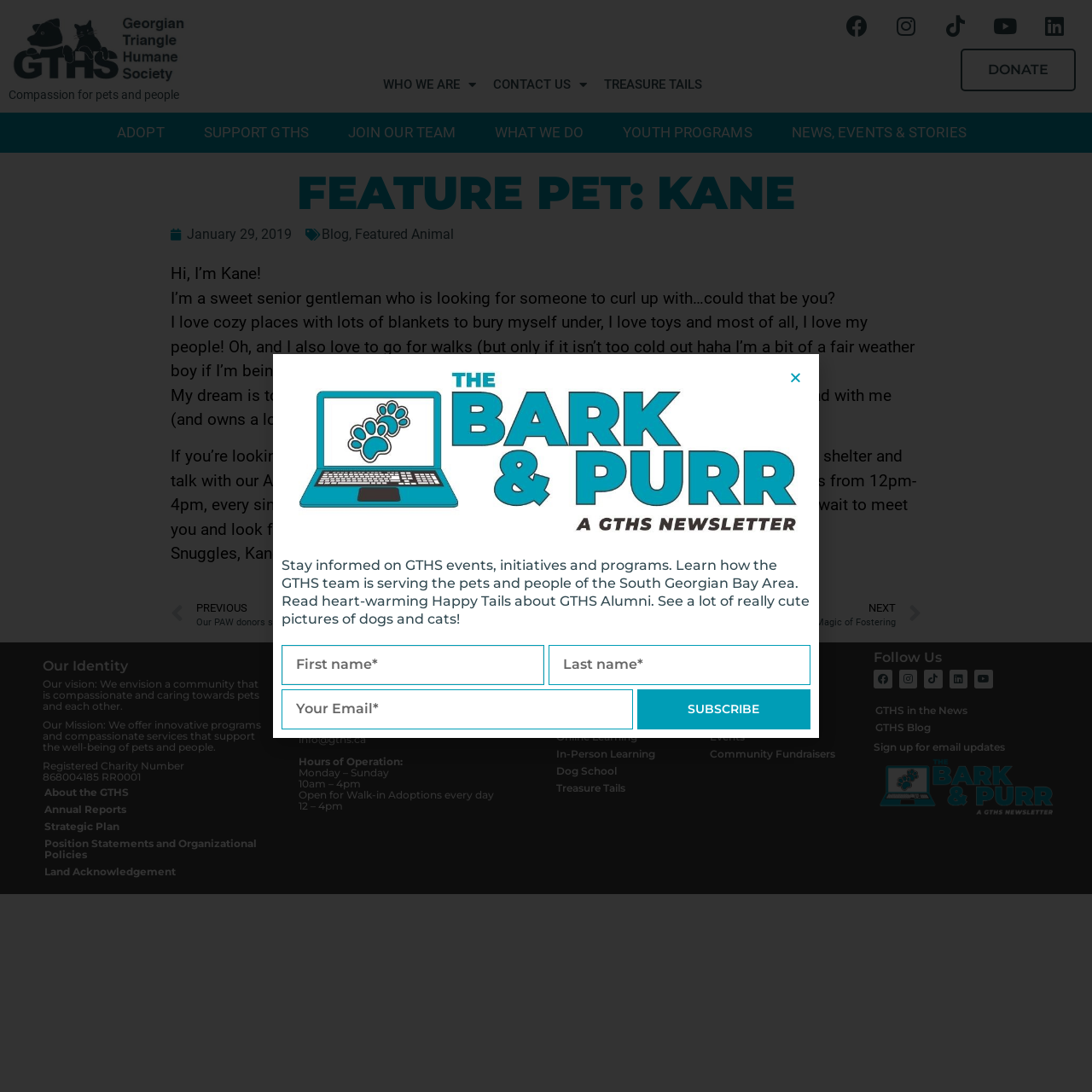What is the contact information of the Georgian Triangle Humane Society?
Based on the image, answer the question in a detailed manner.

The contact information of the Georgian Triangle Humane Society is provided in the 'Connect with Us' section, which includes a phone number '705.445.5204' and an email address 'info@gths.ca'.